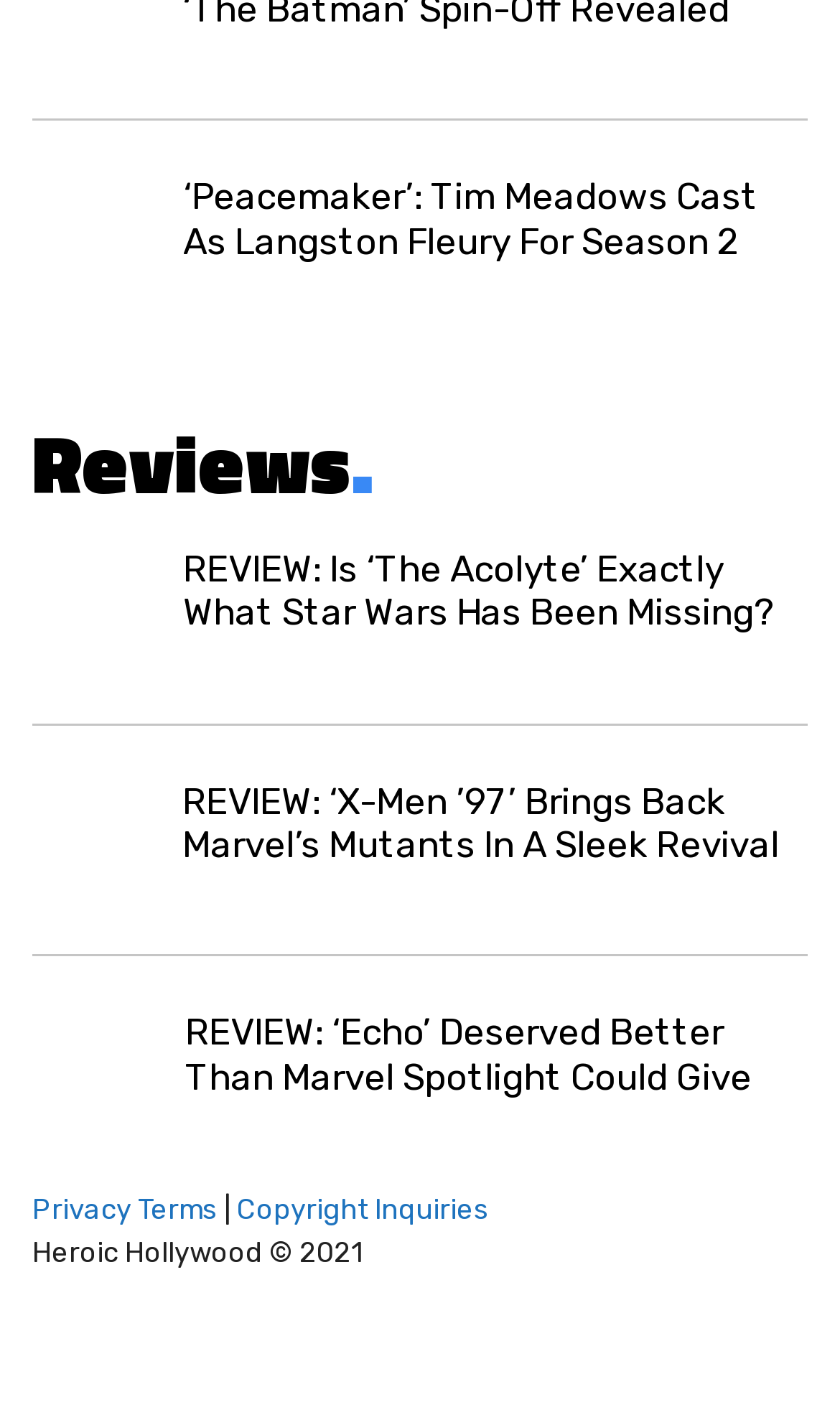Respond concisely with one word or phrase to the following query:
What is the topic of the third review?

X-Men ’97